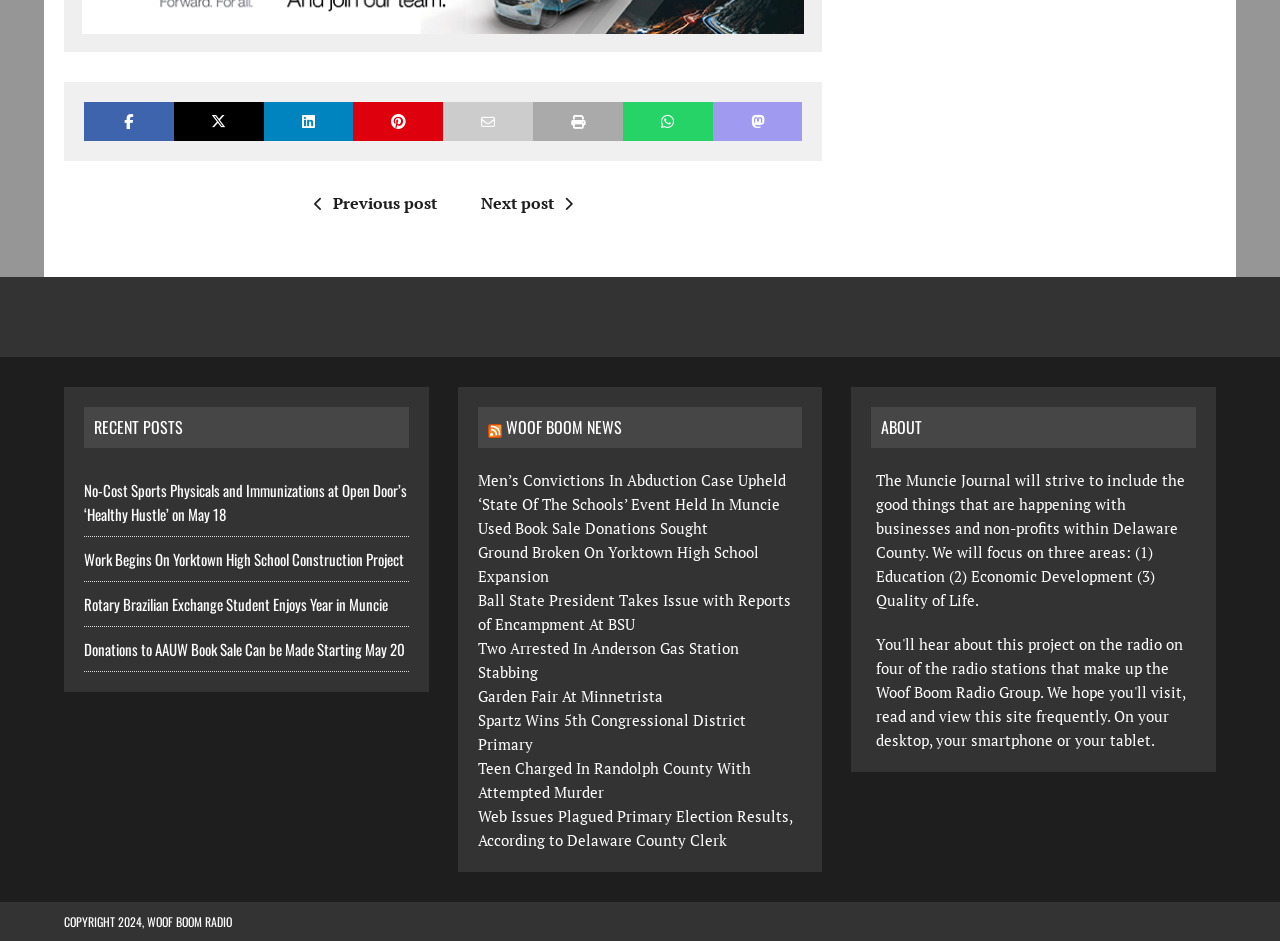Please determine the bounding box coordinates of the section I need to click to accomplish this instruction: "Click on the 'Next post' link".

[0.376, 0.204, 0.455, 0.228]